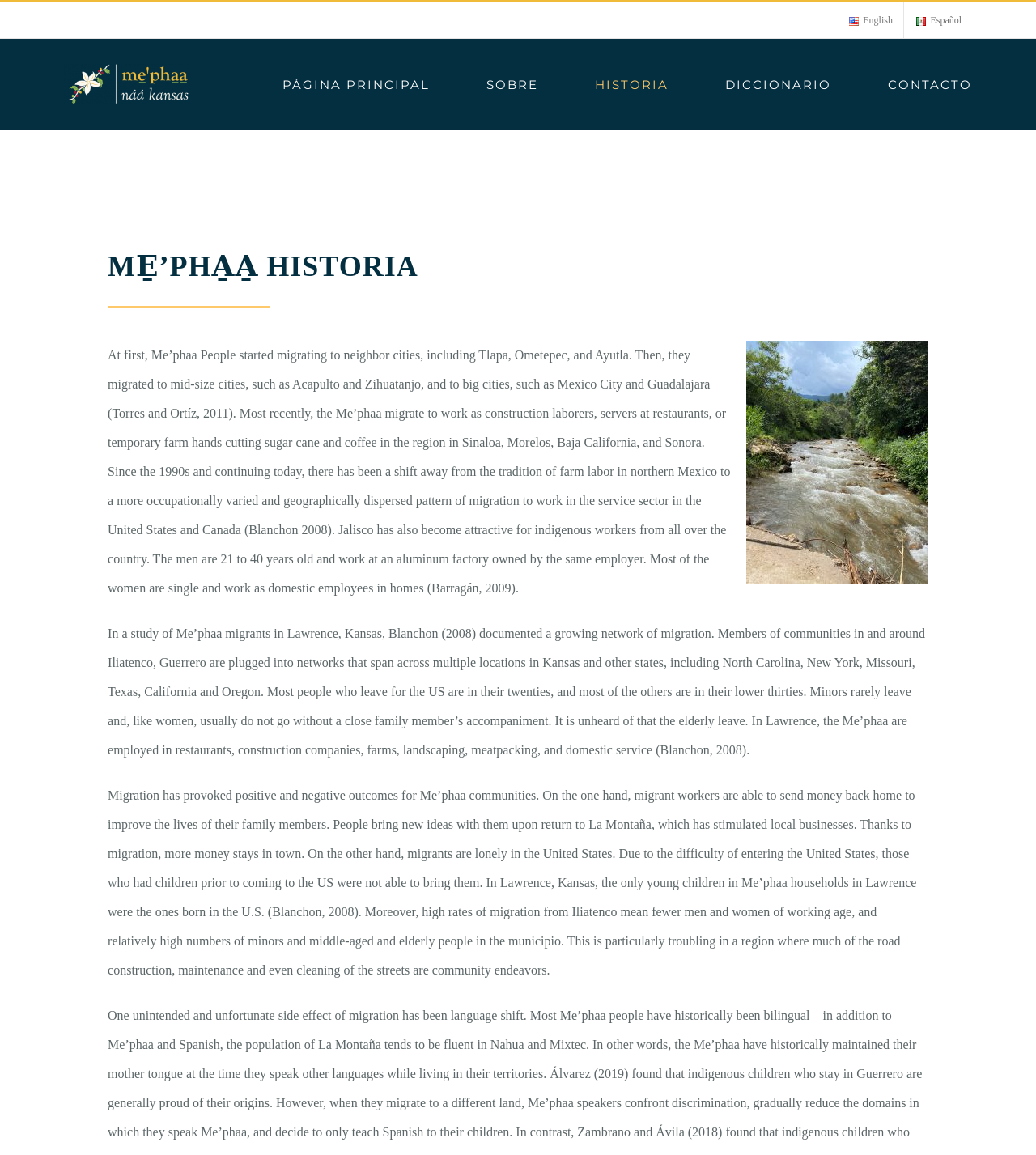What is the topic of the historia section?
Based on the image, answer the question in a detailed manner.

I read the text in the 'HISTORIA' section, which describes the migration patterns of the Me'phaa people. The text mentions their migration to different cities, countries, and occupations, indicating that the topic of this section is Me'phaa migration.